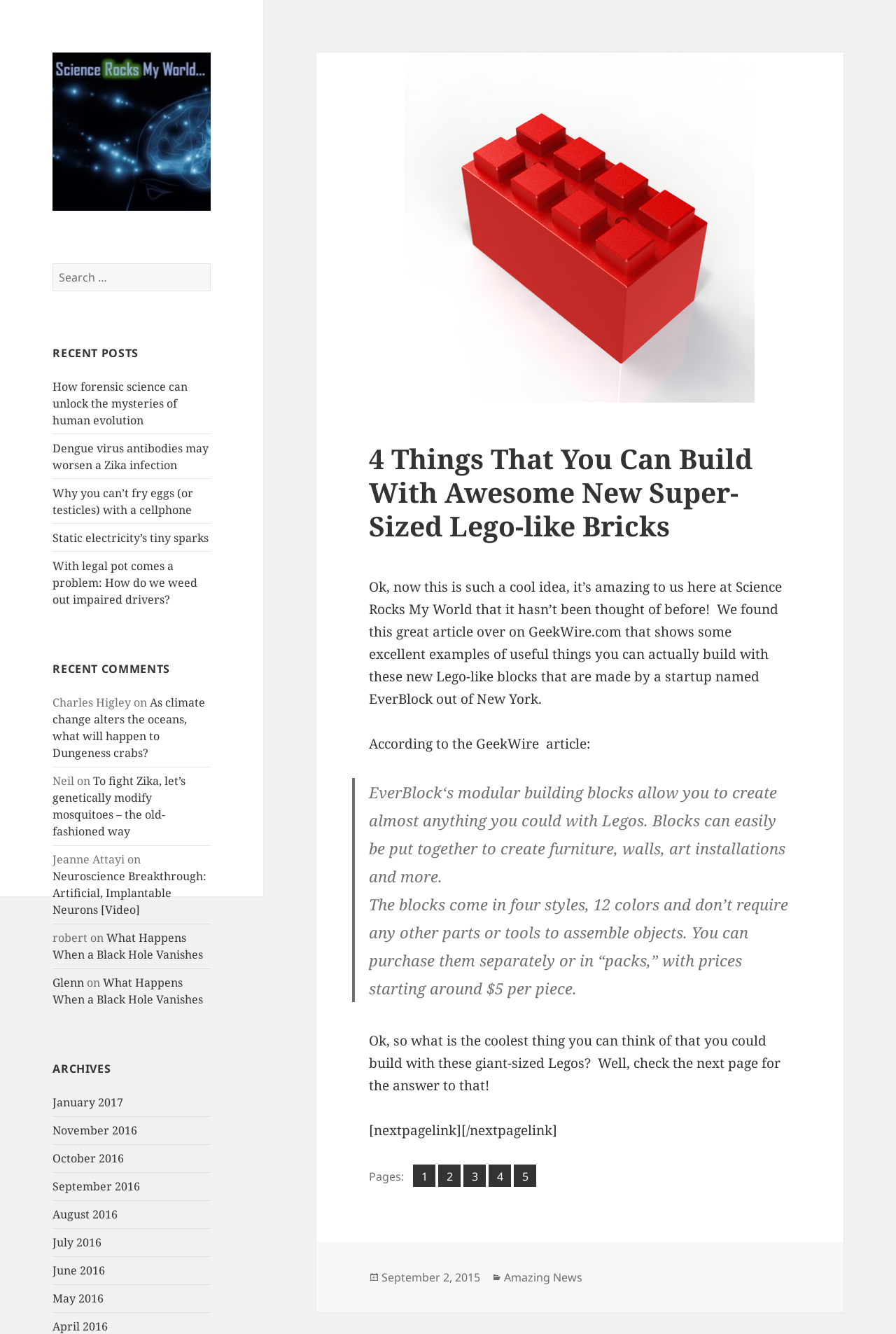What is the date of the current post?
Please describe in detail the information shown in the image to answer the question.

The date of the current post can be found at the bottom of the webpage, which is 'Posted on September 2, 2015'.